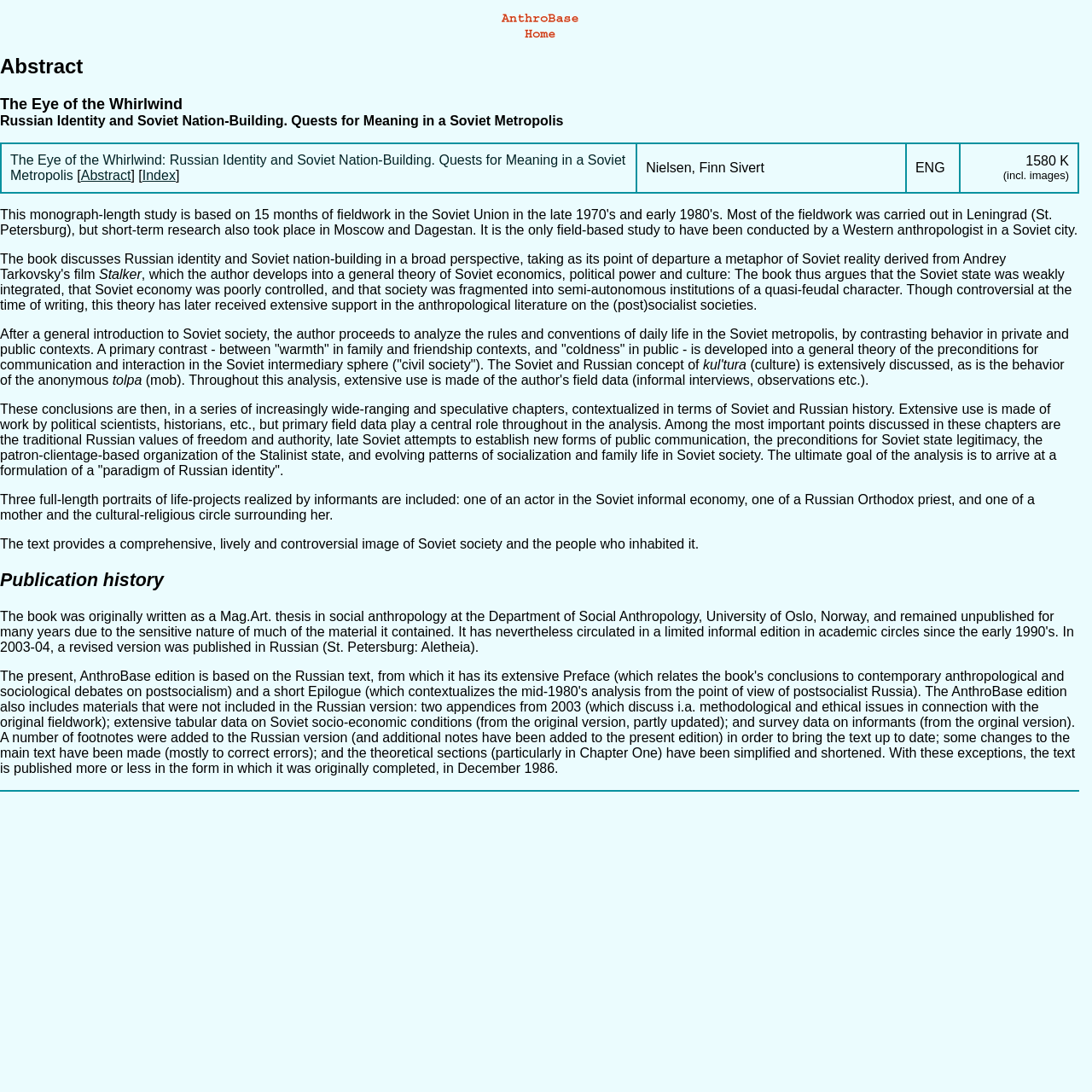What is the title of the book?
Based on the visual content, answer with a single word or a brief phrase.

The Eye of the Whirlwind